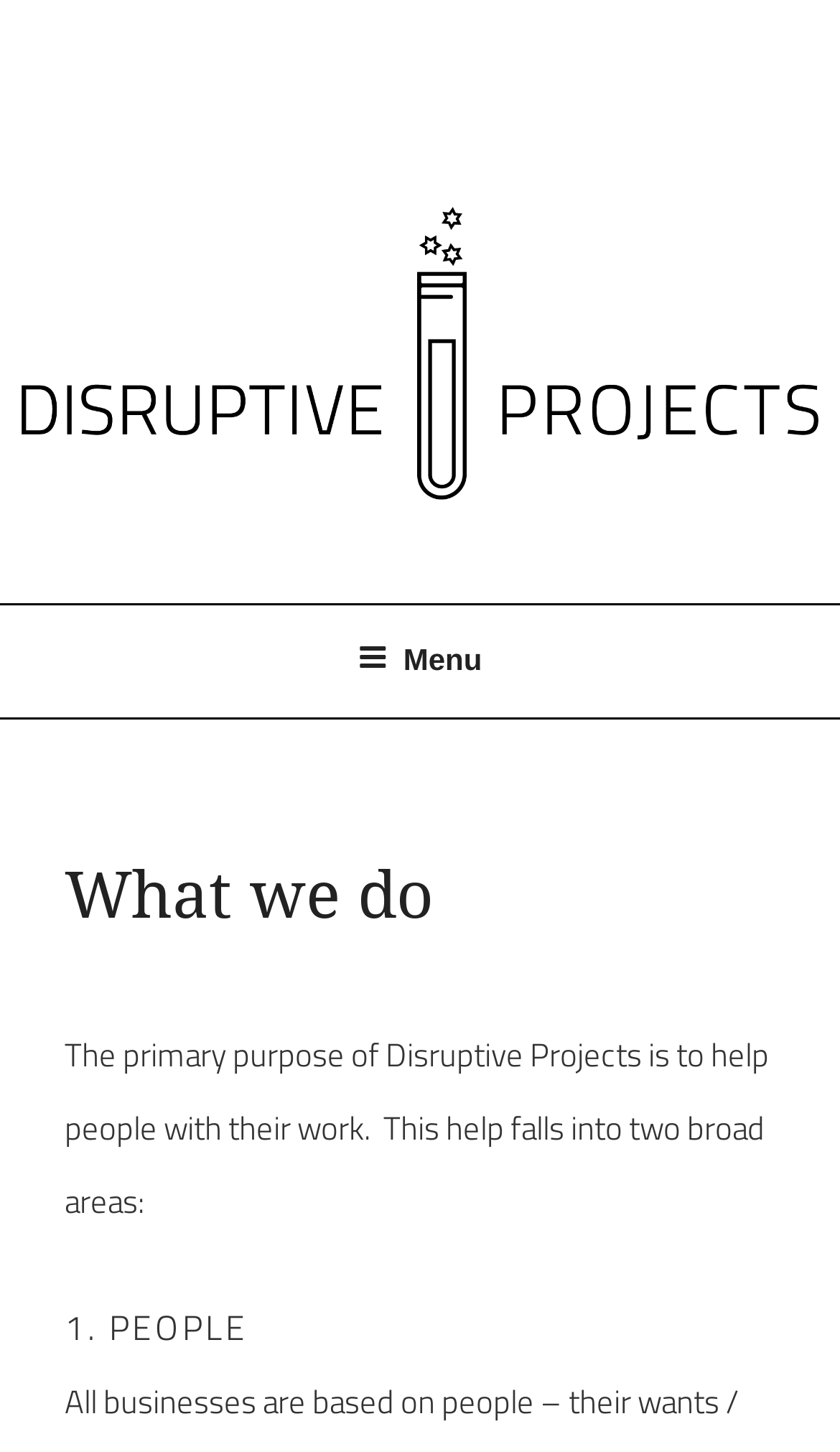Is the menu expanded?
From the screenshot, supply a one-word or short-phrase answer.

No